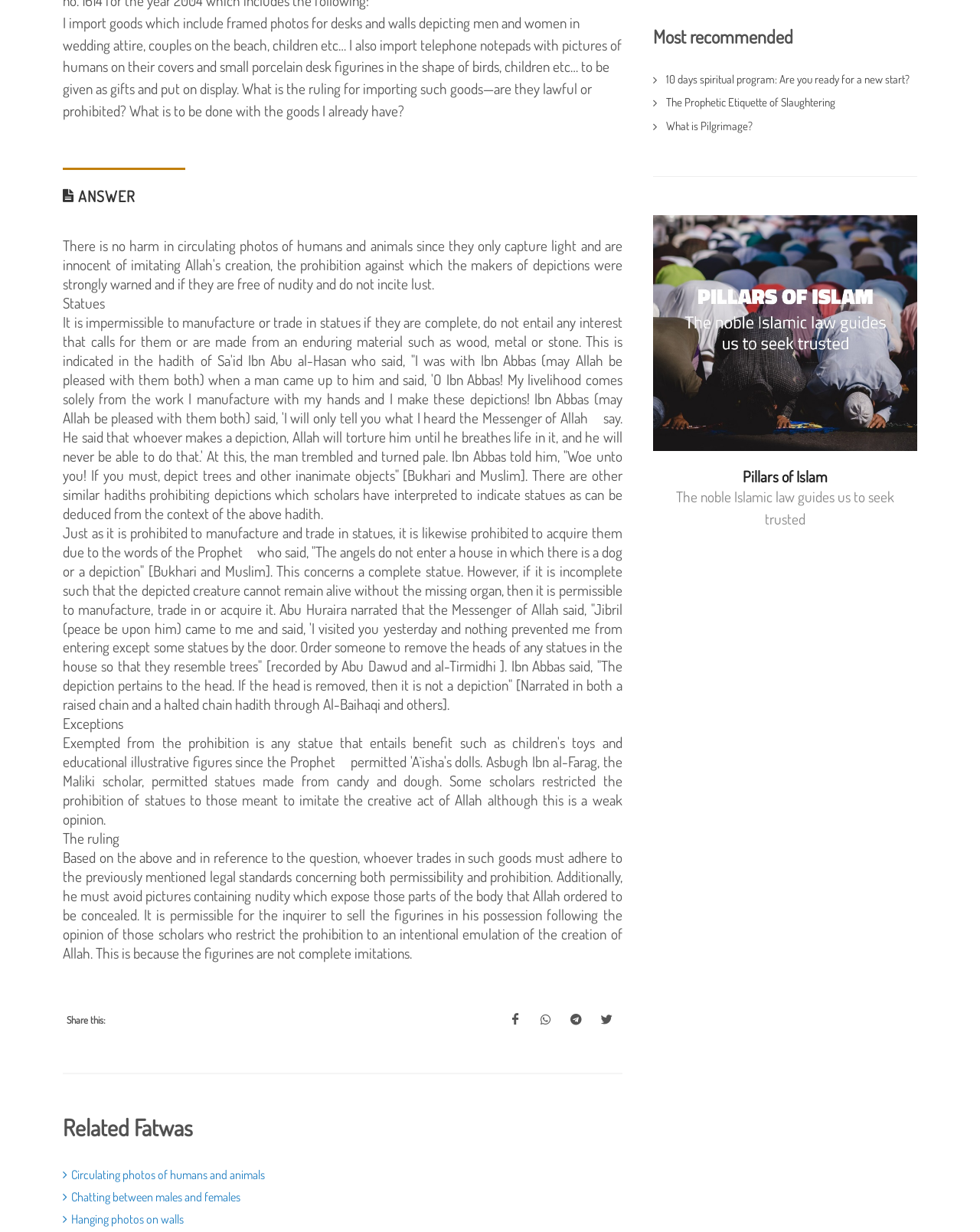Please provide the bounding box coordinates in the format (top-left x, top-left y, bottom-right x, bottom-right y). Remember, all values are floating point numbers between 0 and 1. What is the bounding box coordinate of the region described as: Hanging photos on walls

[0.064, 0.983, 0.188, 0.995]